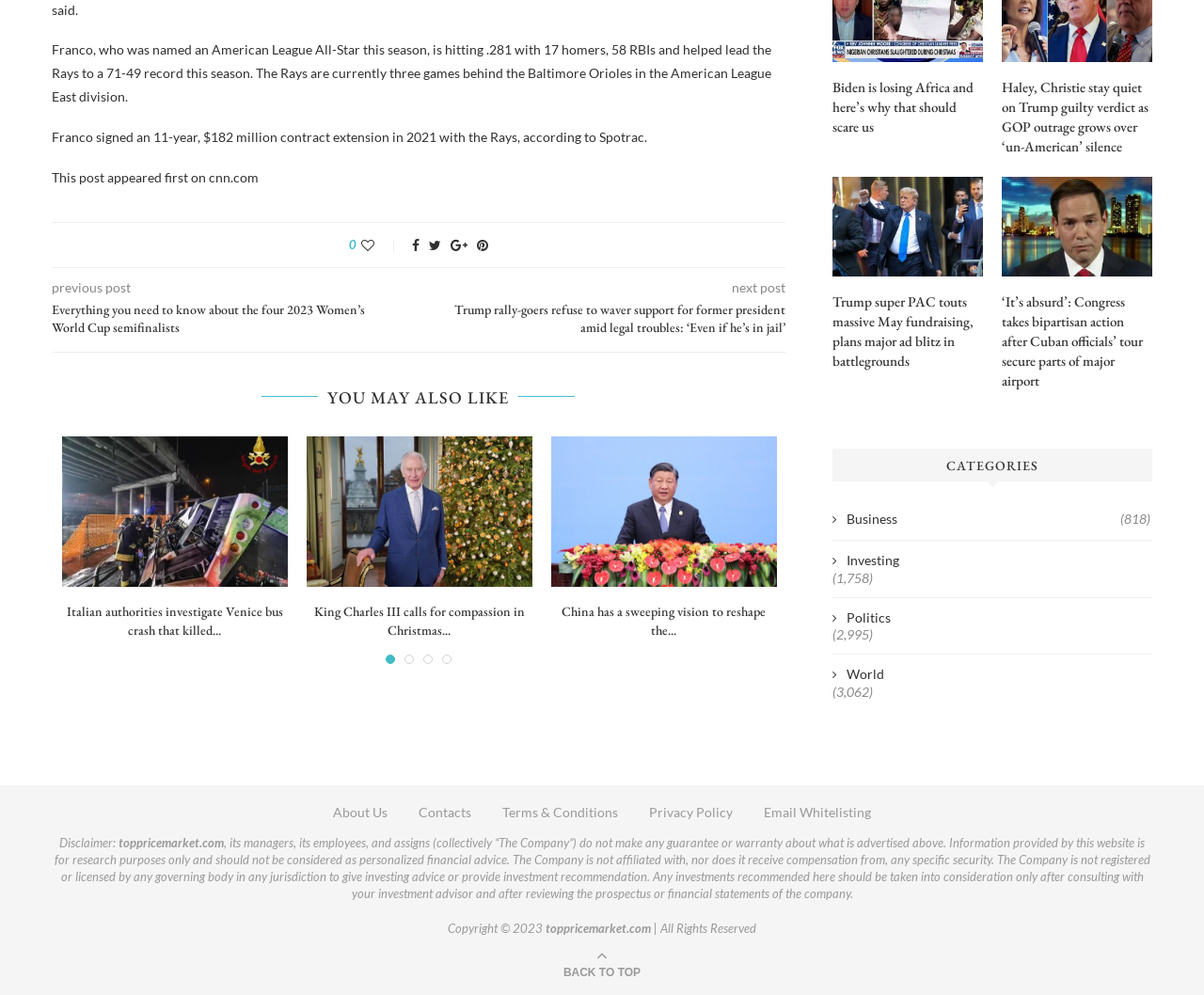Please find the bounding box coordinates of the element that needs to be clicked to perform the following instruction: "Like this post". The bounding box coordinates should be four float numbers between 0 and 1, represented as [left, top, right, bottom].

[0.3, 0.238, 0.332, 0.254]